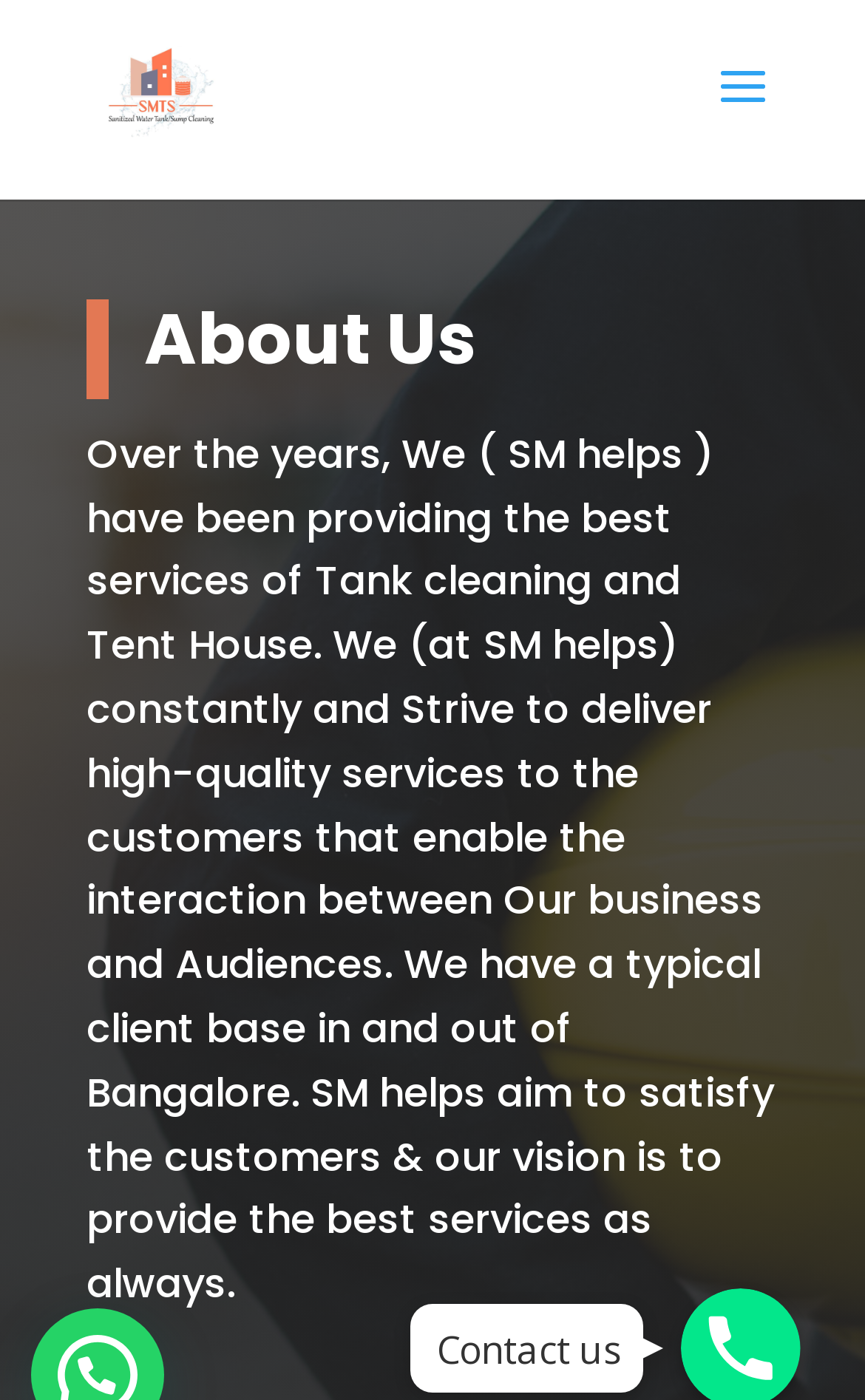What services does the company provide?
Refer to the image and give a detailed response to the question.

The static text 'Over the years, We ( SM helps ) have been providing the best services of Tank cleaning and Tent House...' indicates that the company provides tank cleaning and tent house services.